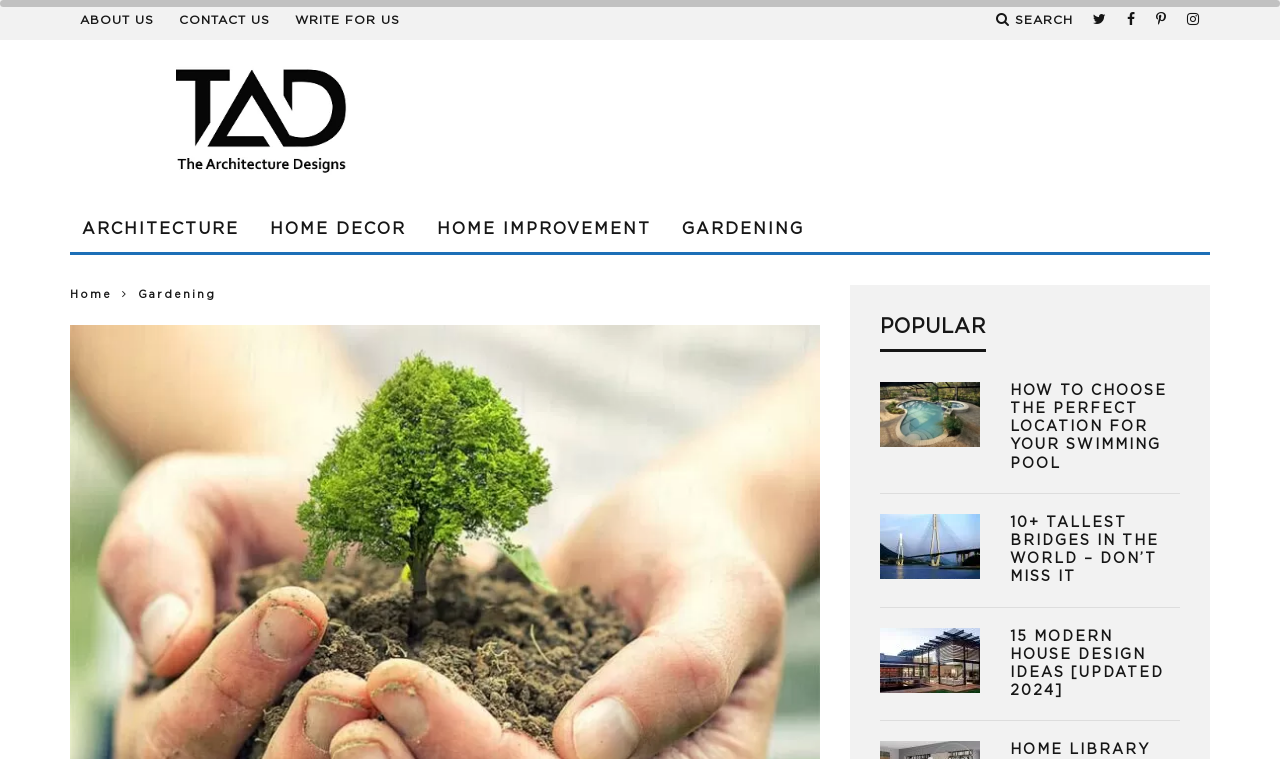Please use the details from the image to answer the following question comprehensively:
What is the function of the links at the top?

The links at the top of the webpage, such as 'ABOUT US', 'CONTACT US', and 'WRITE FOR US', appear to be navigation links that allow users to access different sections of the website.